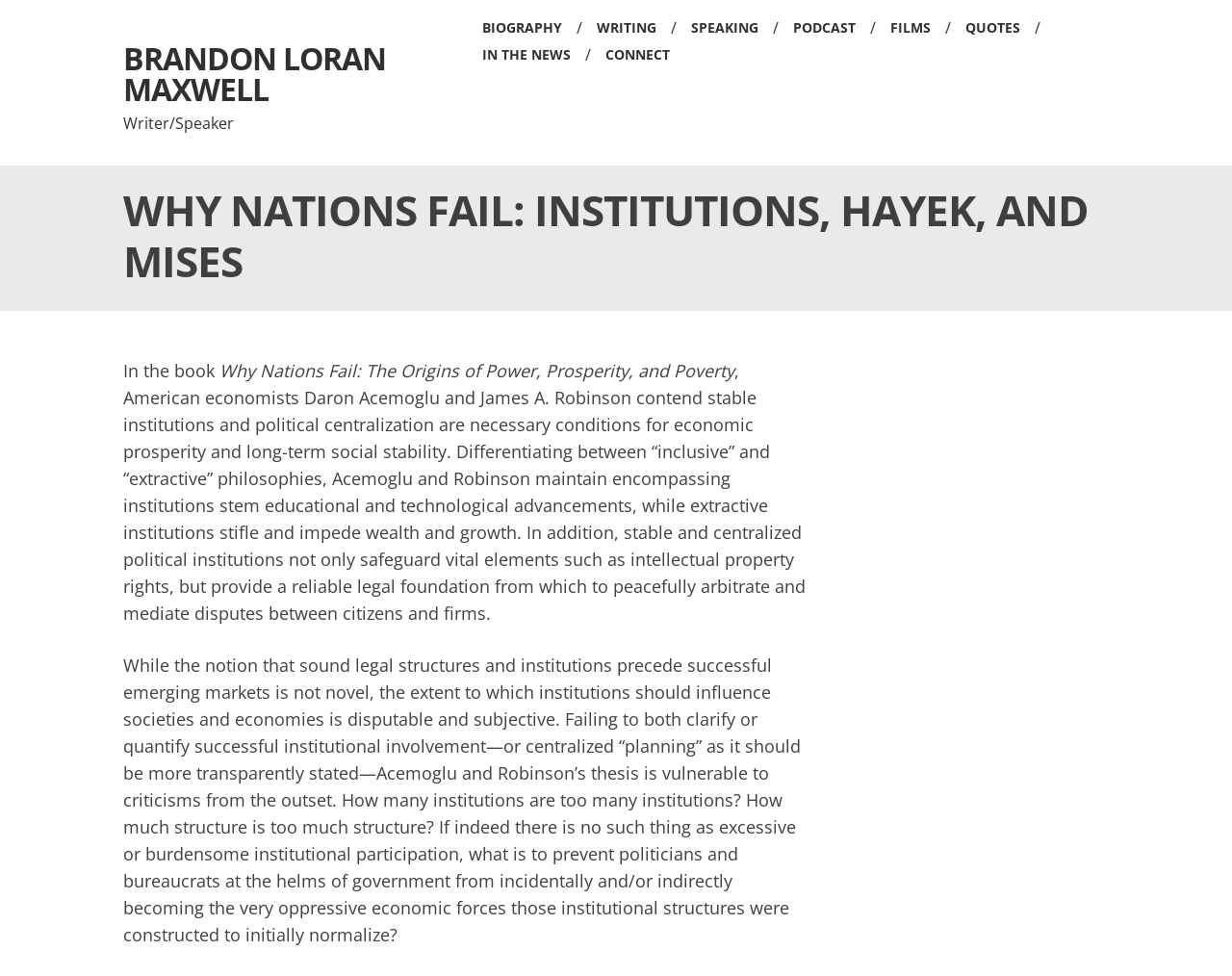Please identify the webpage's heading and generate its text content.

BRANDON LORAN MAXWELL